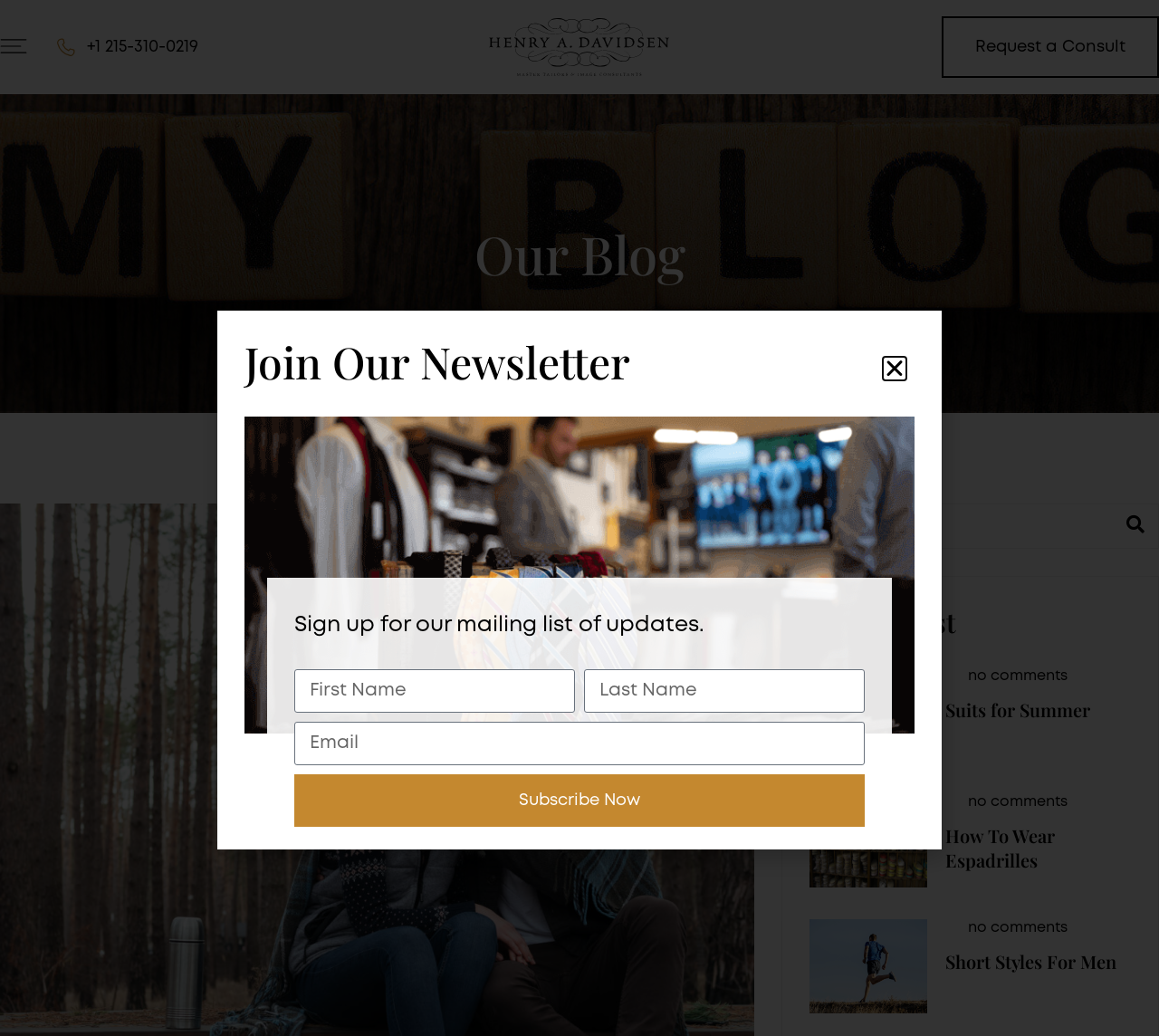What is the call-to-action for the newsletter signup?
Using the image as a reference, give an elaborate response to the question.

I found the call-to-action for the newsletter signup by looking at the button element next to the newsletter signup form, which has the text 'Subscribe Now'.